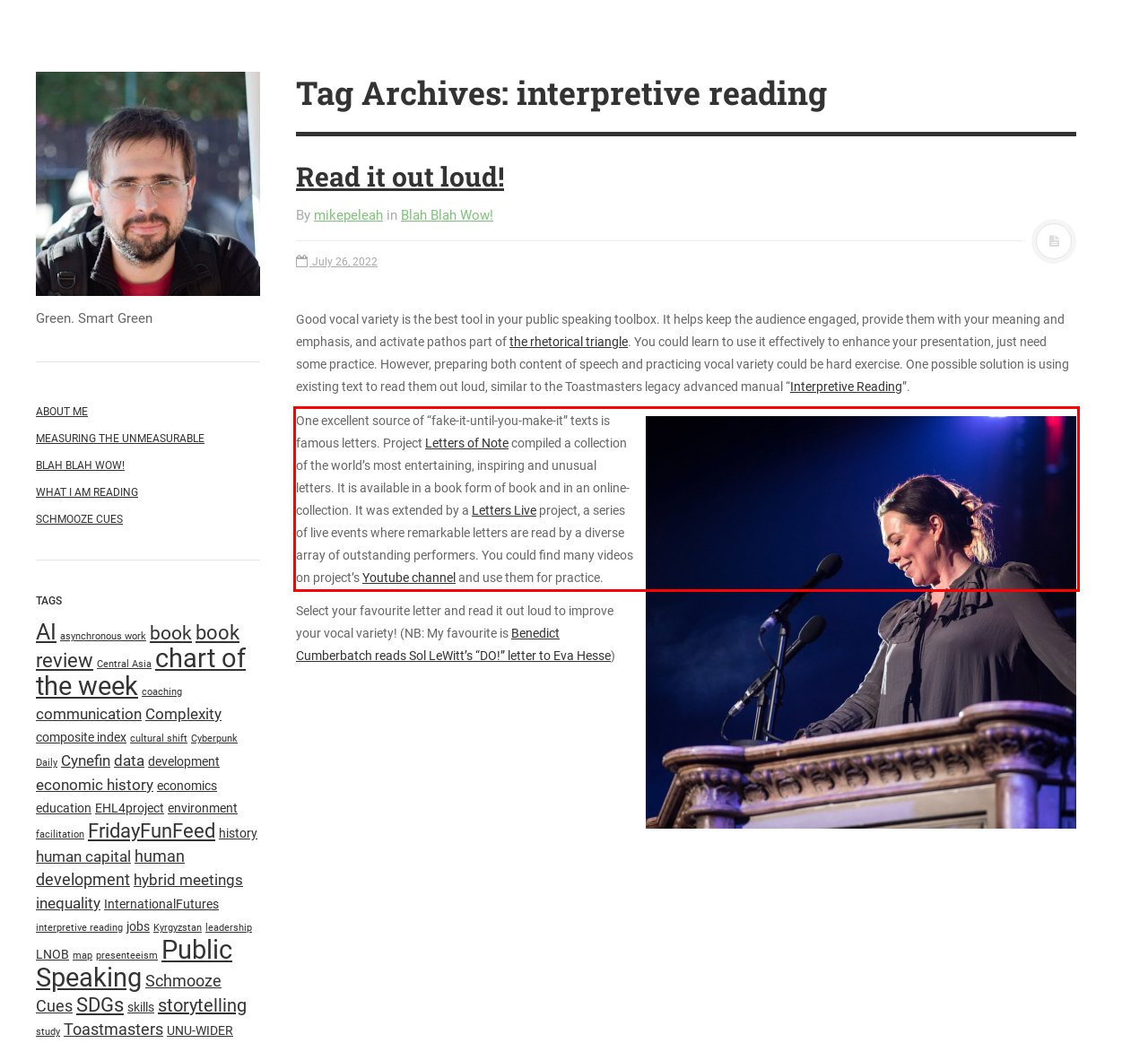Please analyze the screenshot of a webpage and extract the text content within the red bounding box using OCR.

One excellent source of “fake-it-until-you-make-it” texts is famous letters. Project Letters of Note compiled a collection of the world’s most entertaining, inspiring and unusual letters. It is available in a book form of book and in an online-collection. It was extended by a Letters Live project, a series of live events where remarkable letters are read by a diverse array of outstanding performers. You could find many videos on project’s Youtube channel and use them for practice.